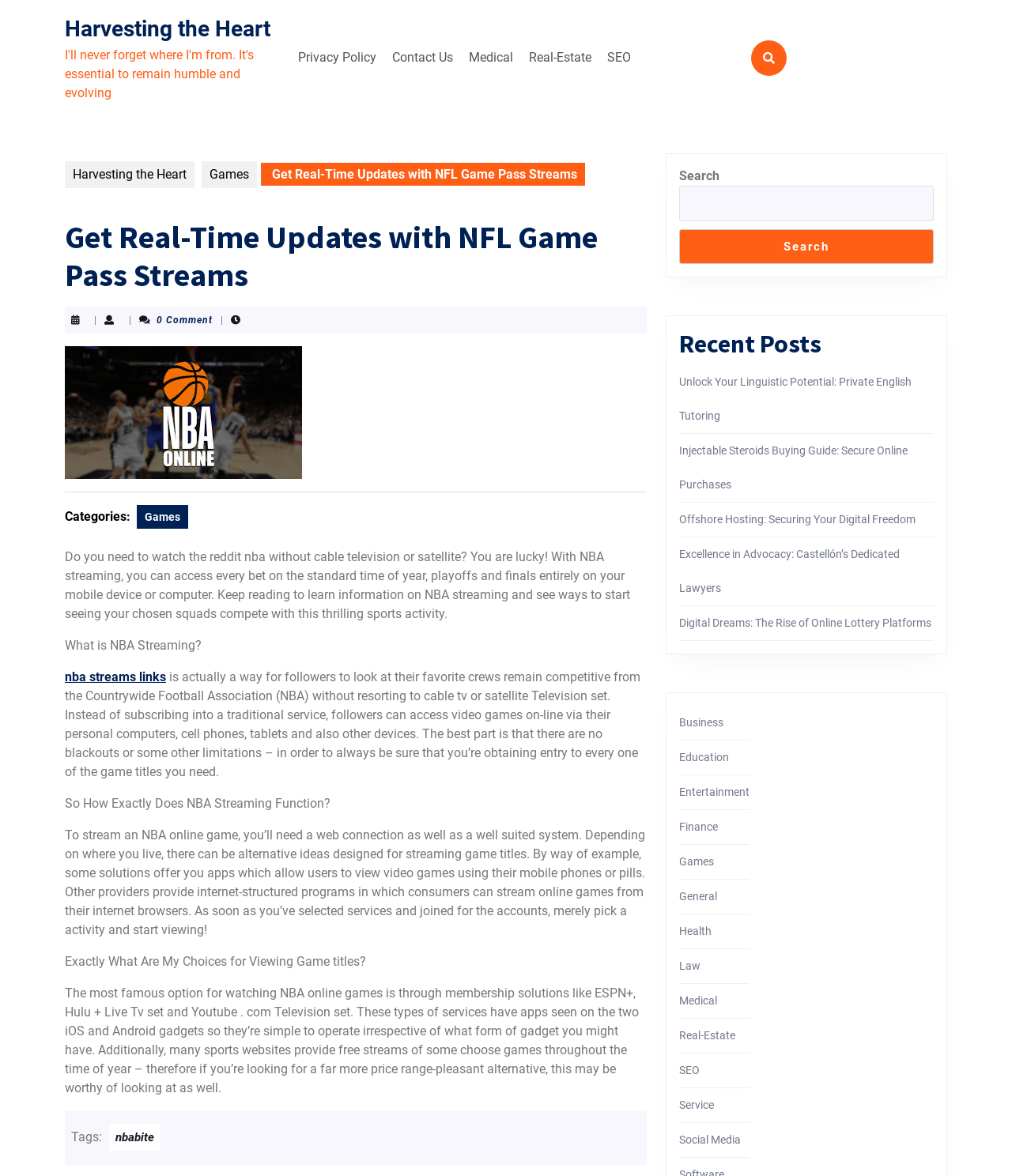What is the function of the search box?
Provide an in-depth and detailed answer to the question.

The search box is located in the top-right corner of the webpage, and its purpose is to allow users to search for specific content within the website. This is indicated by the presence of a search icon and the text 'Search' next to the search box.